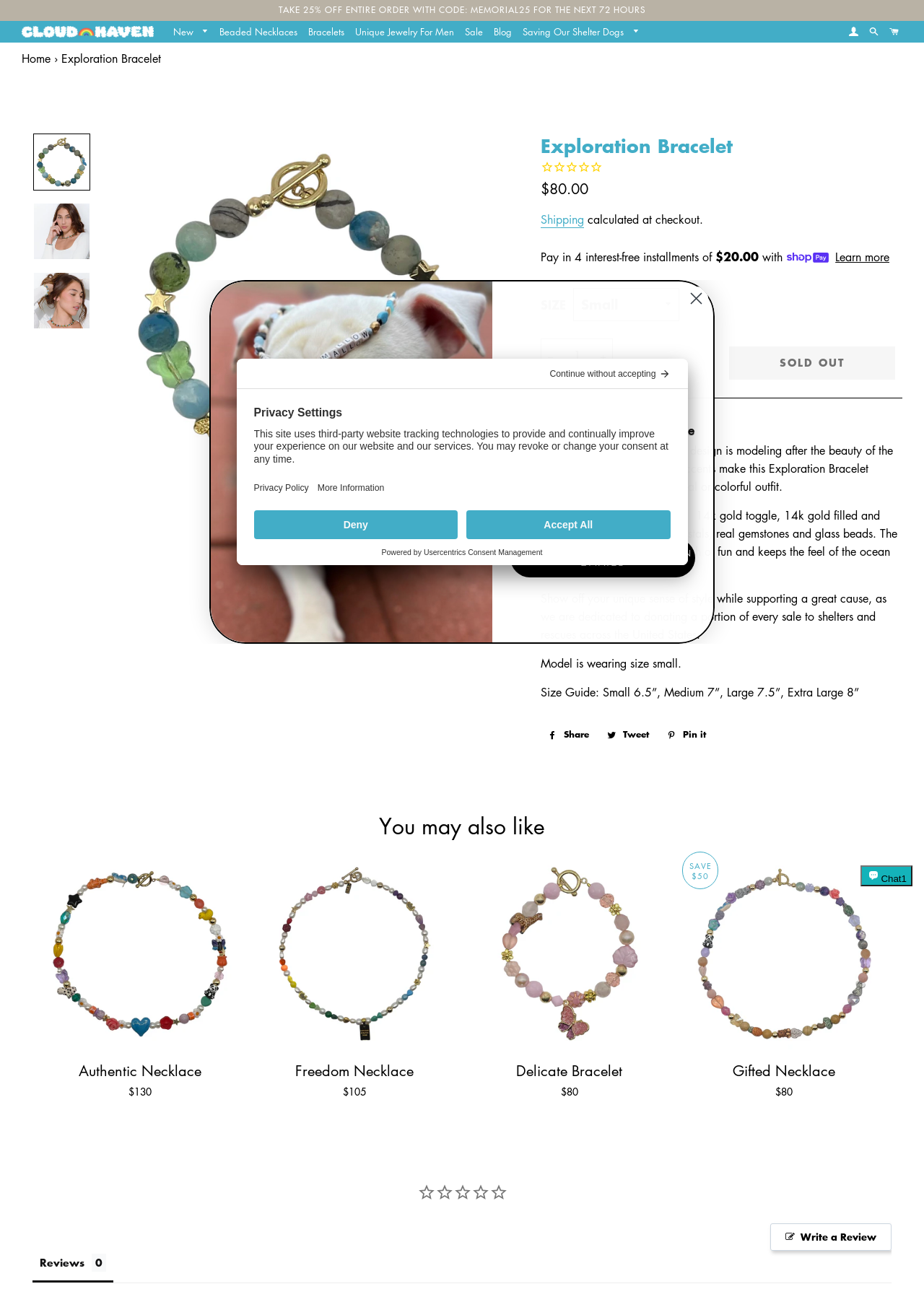Using the description: "Authentic Necklace Regular price $130", determine the UI element's bounding box coordinates. Ensure the coordinates are in the format of four float numbers between 0 and 1, i.e., [left, top, right, bottom].

[0.047, 0.799, 0.256, 0.844]